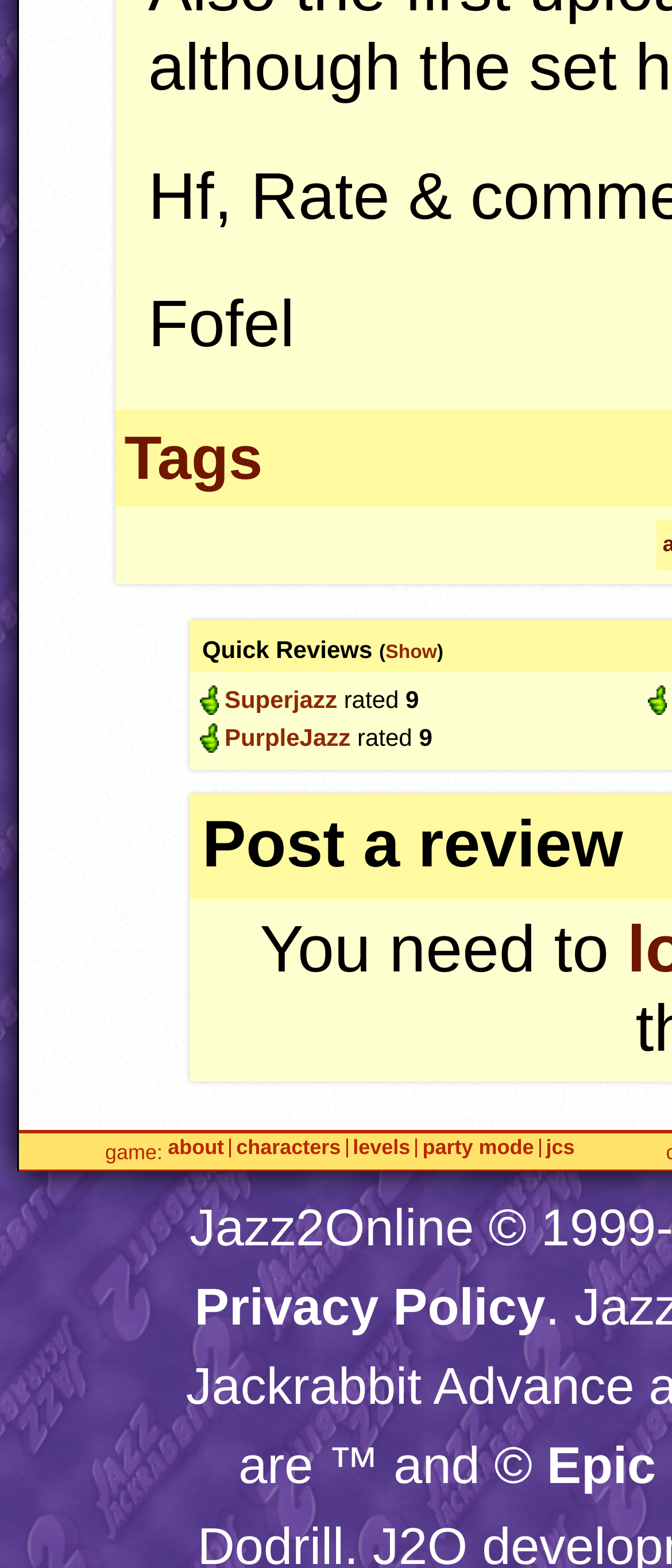Give a succinct answer to this question in a single word or phrase: 
What is the last link in the 'You need to' section?

jcs